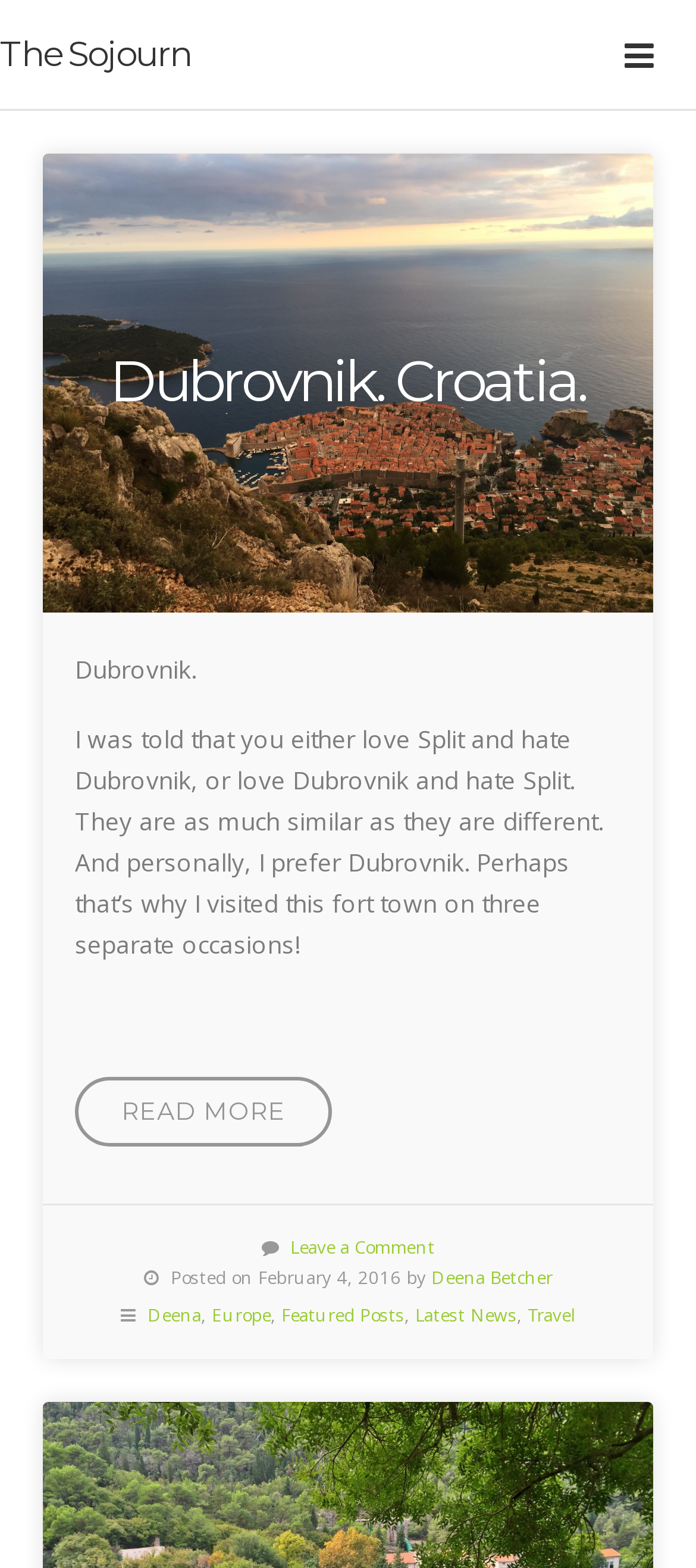Can you find the bounding box coordinates for the element that needs to be clicked to execute this instruction: "view the latest news"? The coordinates should be given as four float numbers between 0 and 1, i.e., [left, top, right, bottom].

[0.596, 0.831, 0.742, 0.846]